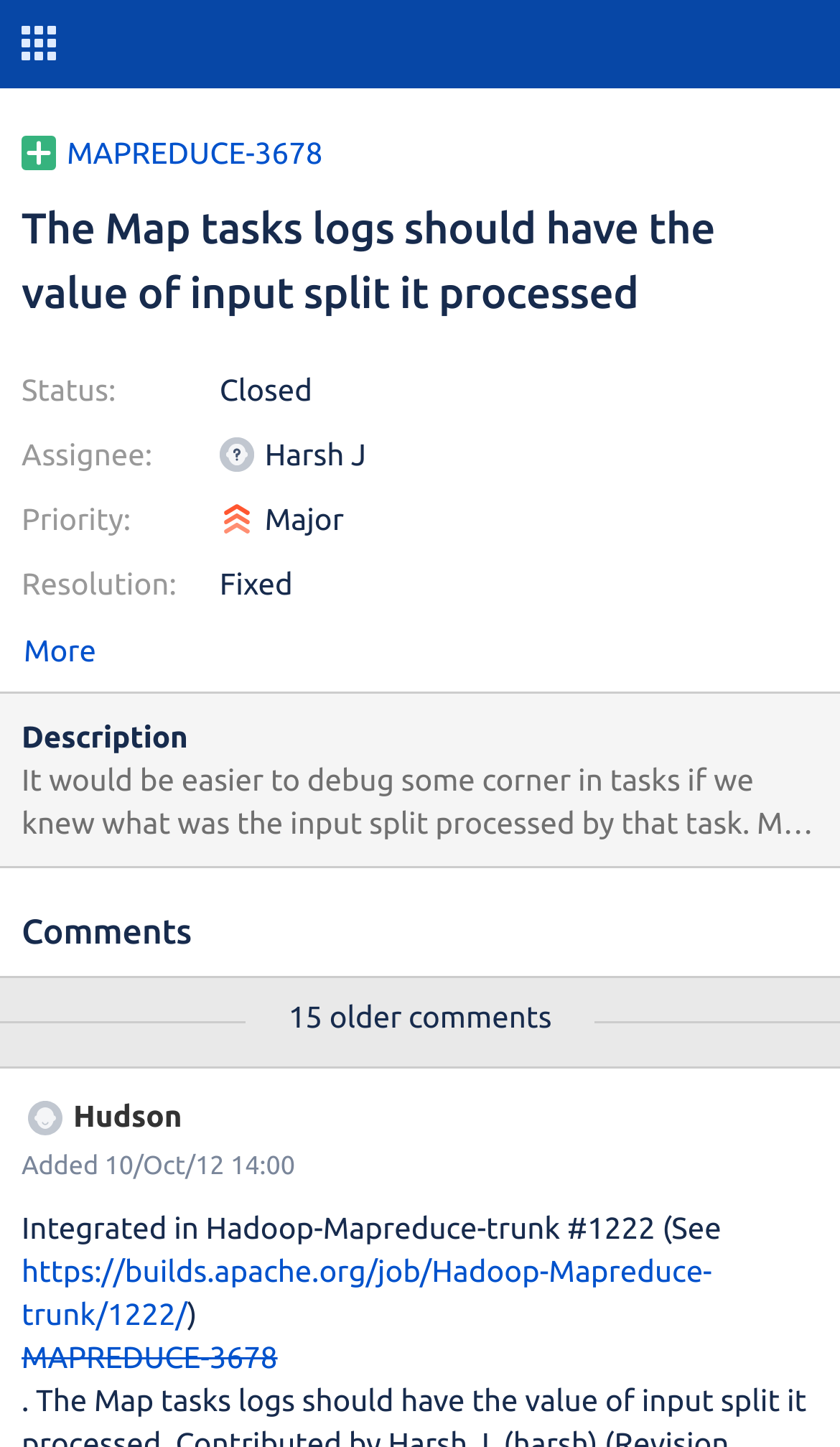What is the priority of this issue?
Provide a detailed answer to the question, using the image to inform your response.

I obtained the answer by looking at the 'Priority:' label and its corresponding value 'Major' on the webpage.